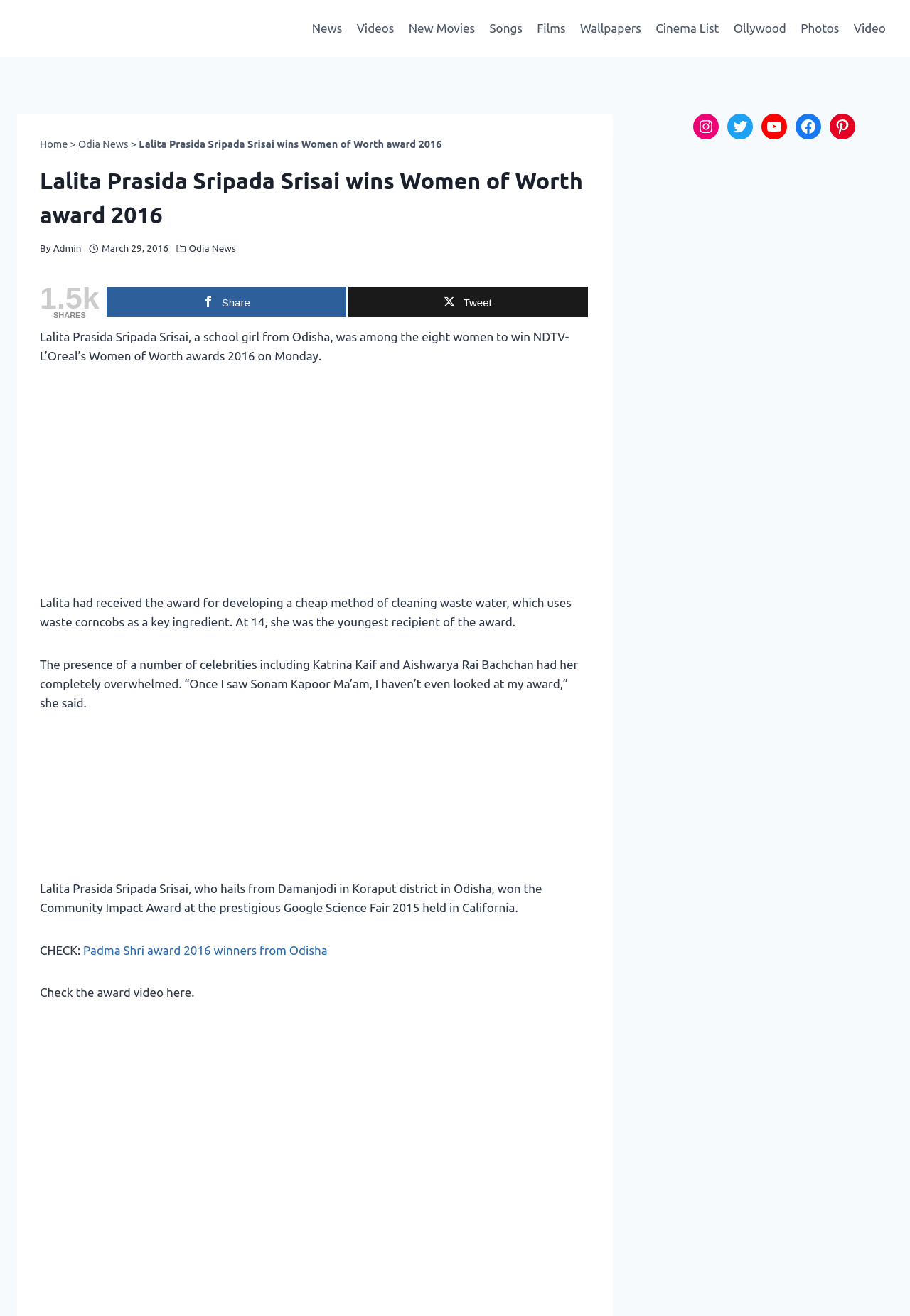What is the name of the celebrity mentioned in the article who presented the award?
Please give a detailed and elaborate answer to the question based on the image.

The answer can be found in the third paragraph of the article, which states that Lalita said 'Once I saw Sonam Kapoor Ma’am, I haven’t even looked at my award'.